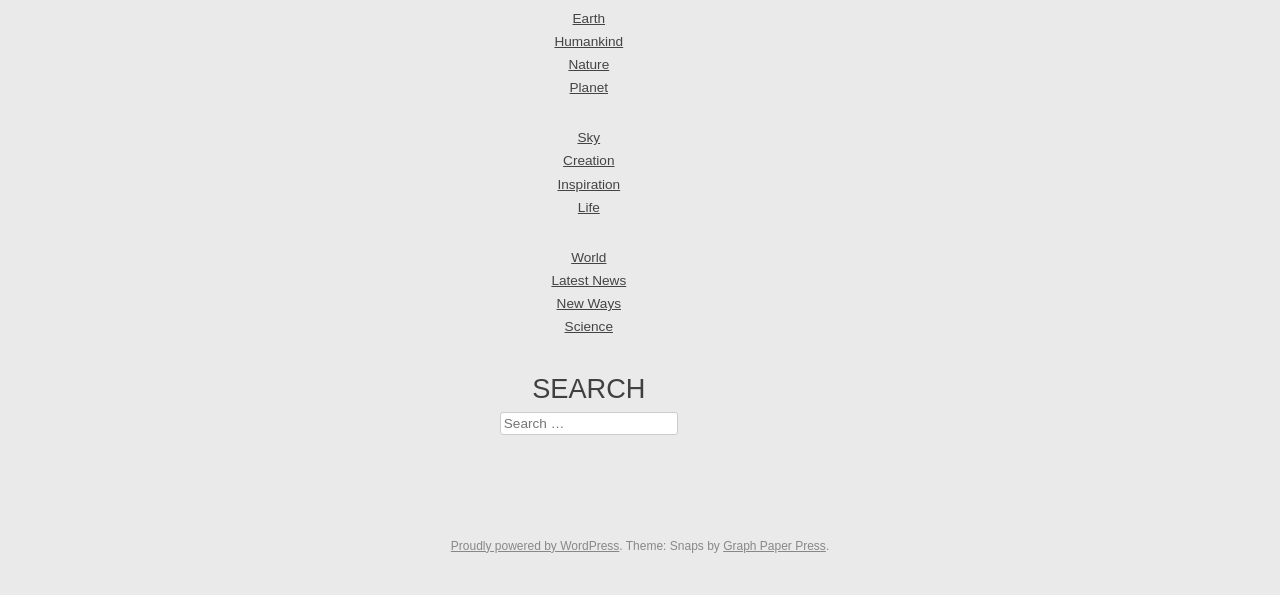Answer this question in one word or a short phrase: How many links are above the search bar?

9